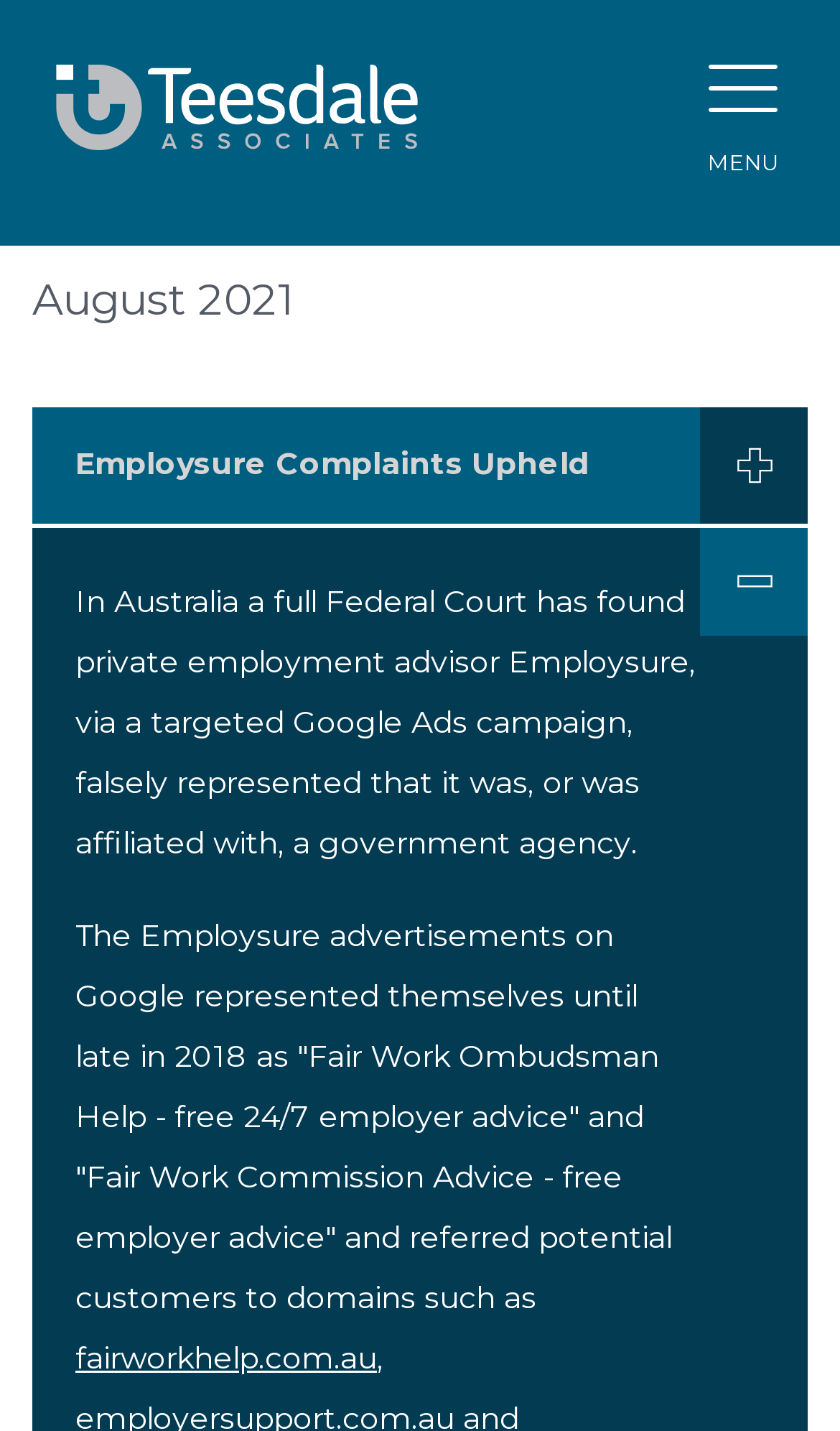Answer this question using a single word or a brief phrase:
What is the court that found Employsure guilty?

Full Federal Court